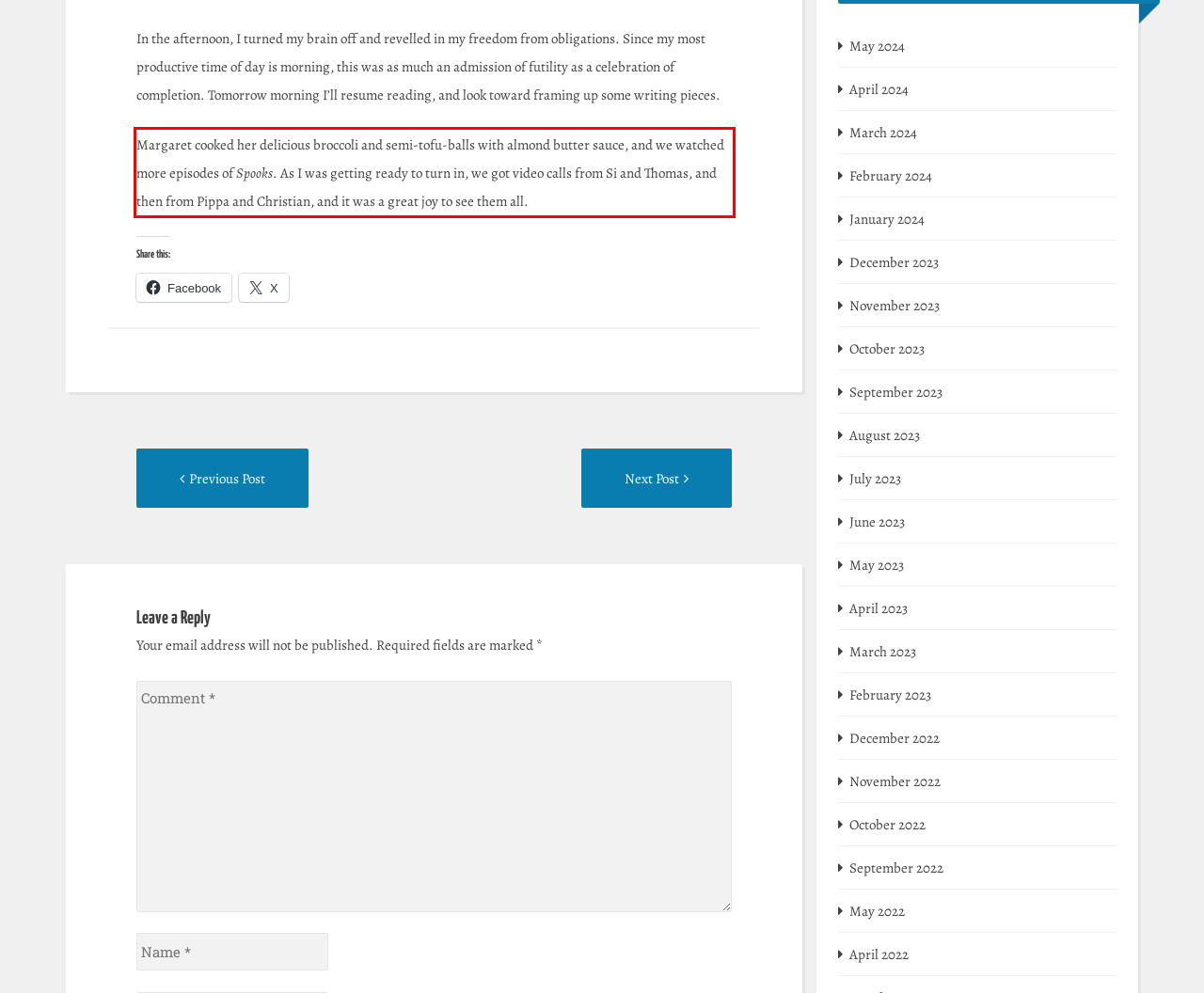Please identify the text within the red rectangular bounding box in the provided webpage screenshot.

Margaret cooked her delicious broccoli and semi-tofu-balls with almond butter sauce, and we watched more episodes of Spooks. As I was getting ready to turn in, we got video calls from Si and Thomas, and then from Pippa and Christian, and it was a great joy to see them all.